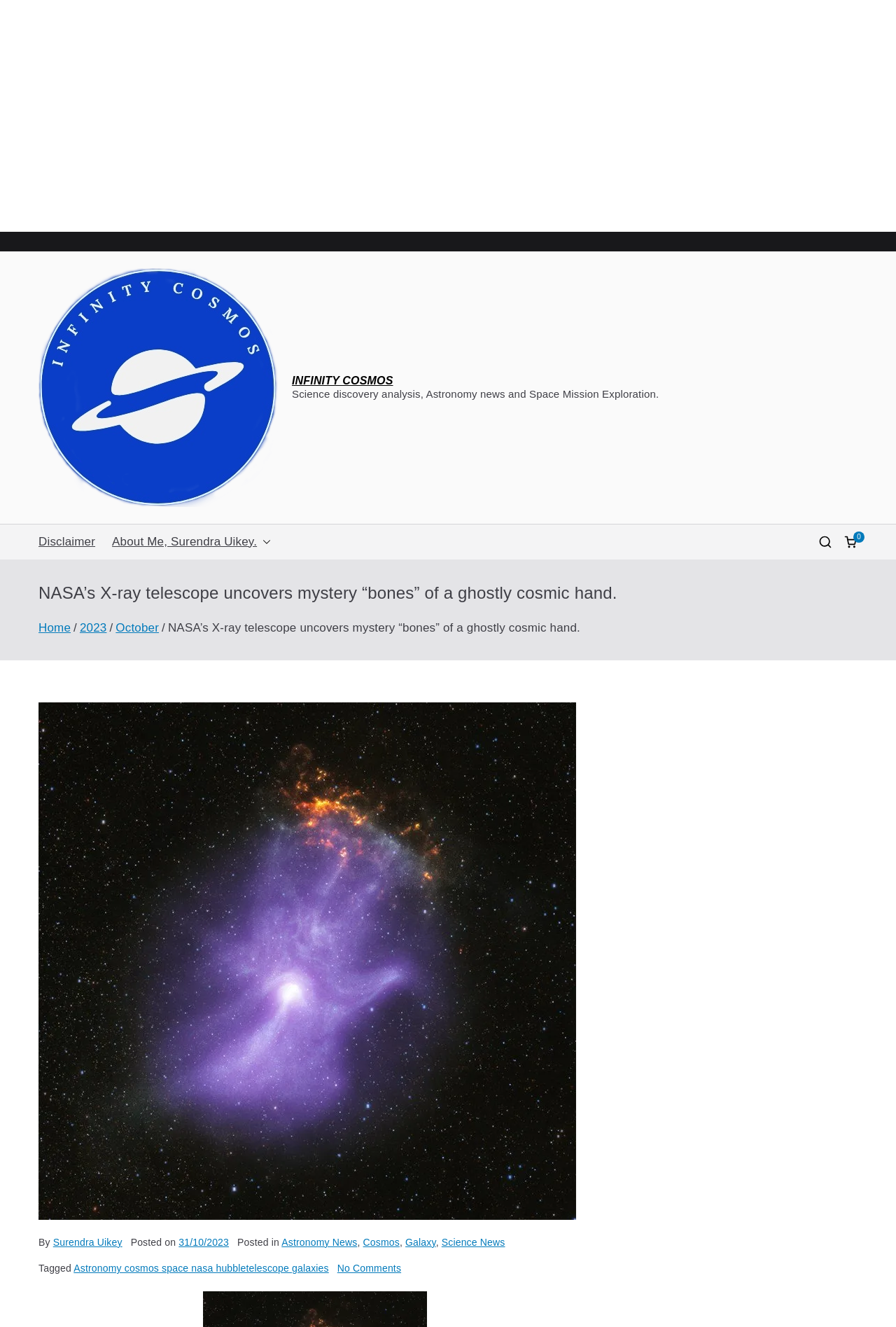Please find the bounding box coordinates of the element that you should click to achieve the following instruction: "Click the 'Picsart 24 03 16 19 21 45 376' link". The coordinates should be presented as four float numbers between 0 and 1: [left, top, right, bottom].

[0.043, 0.202, 0.31, 0.382]